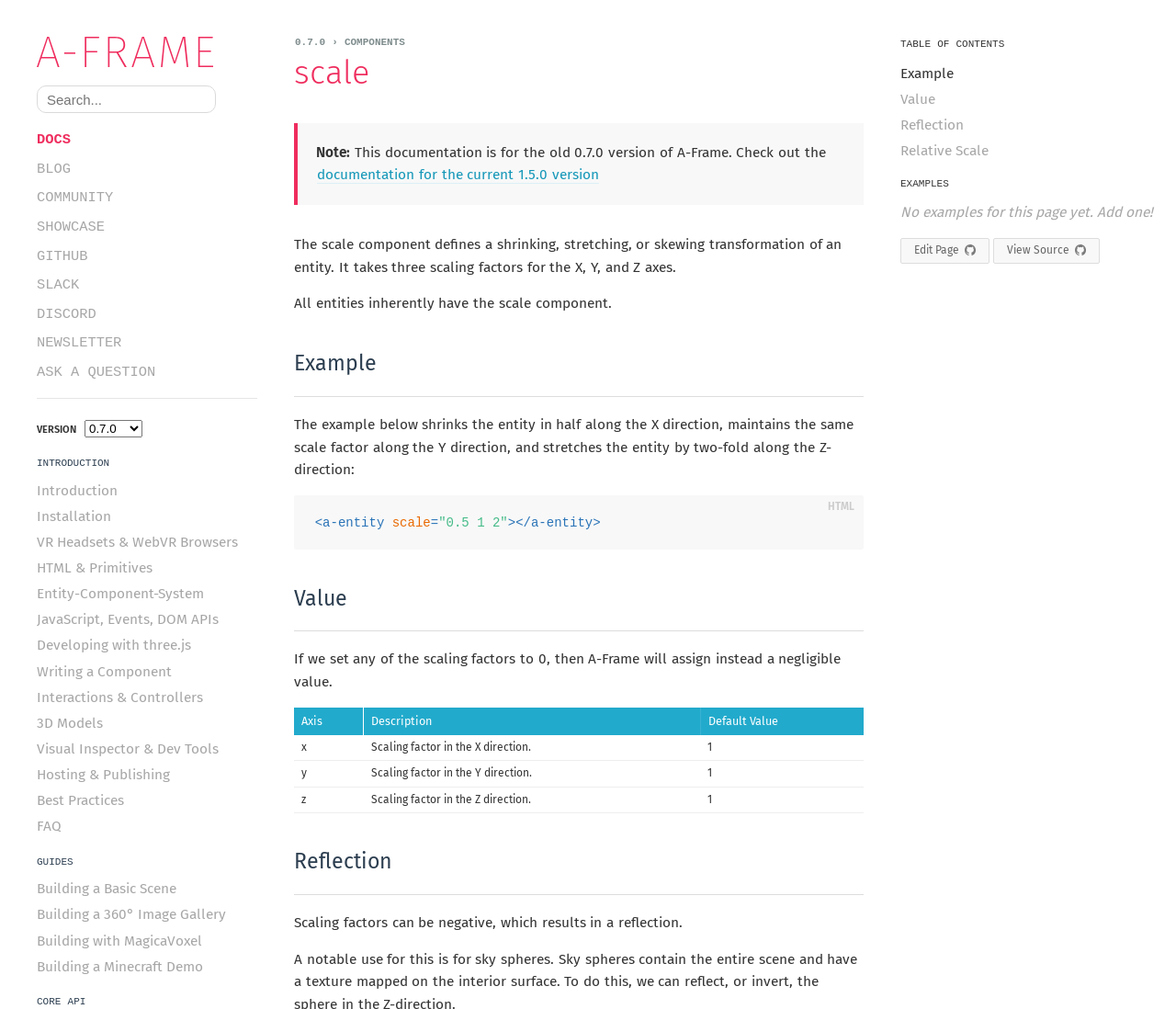Indicate the bounding box coordinates of the clickable region to achieve the following instruction: "go to DOCS."

[0.031, 0.128, 0.219, 0.153]